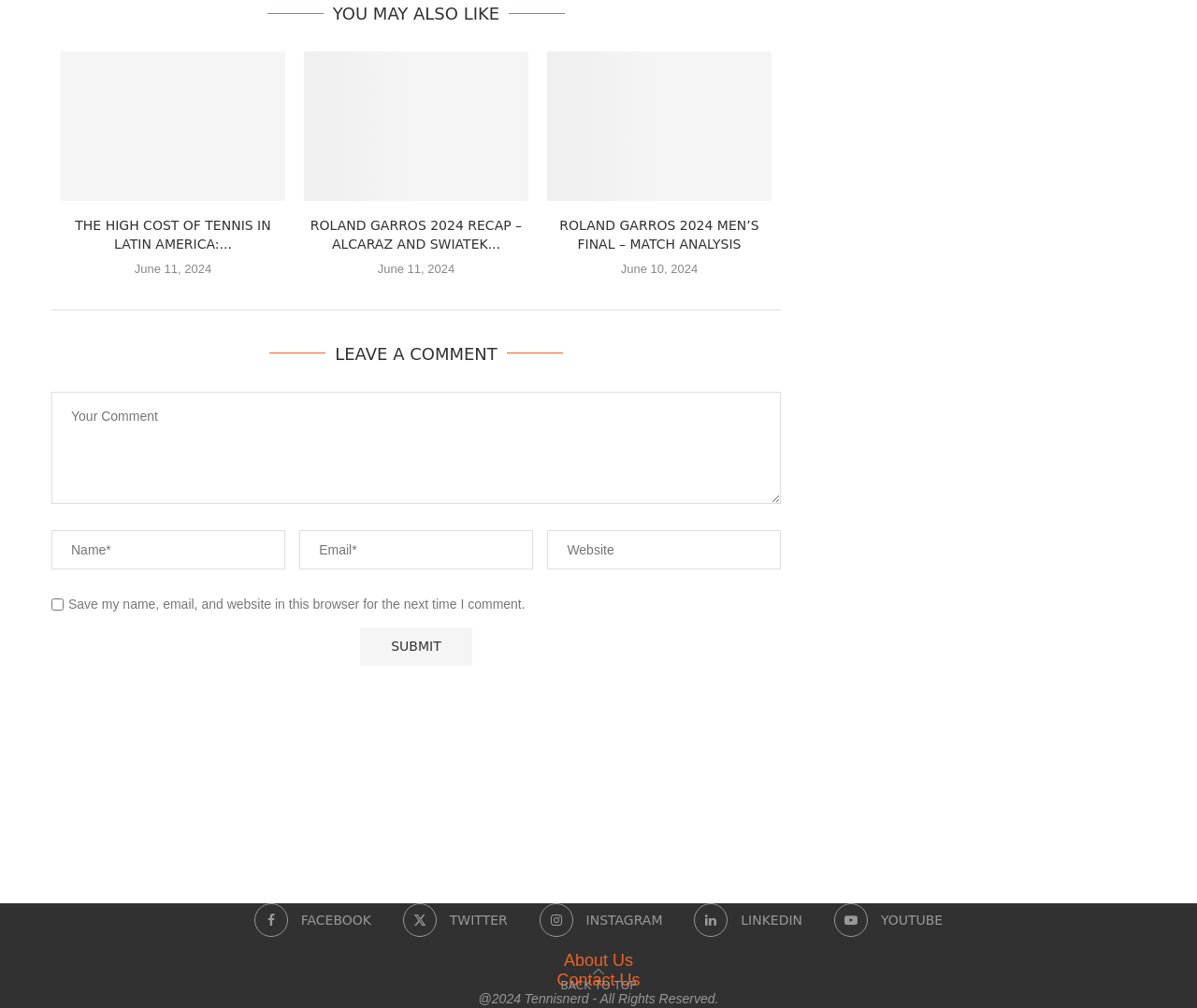Specify the bounding box coordinates of the area to click in order to follow the given instruction: "Go back to top."

[0.468, 0.97, 0.532, 0.984]